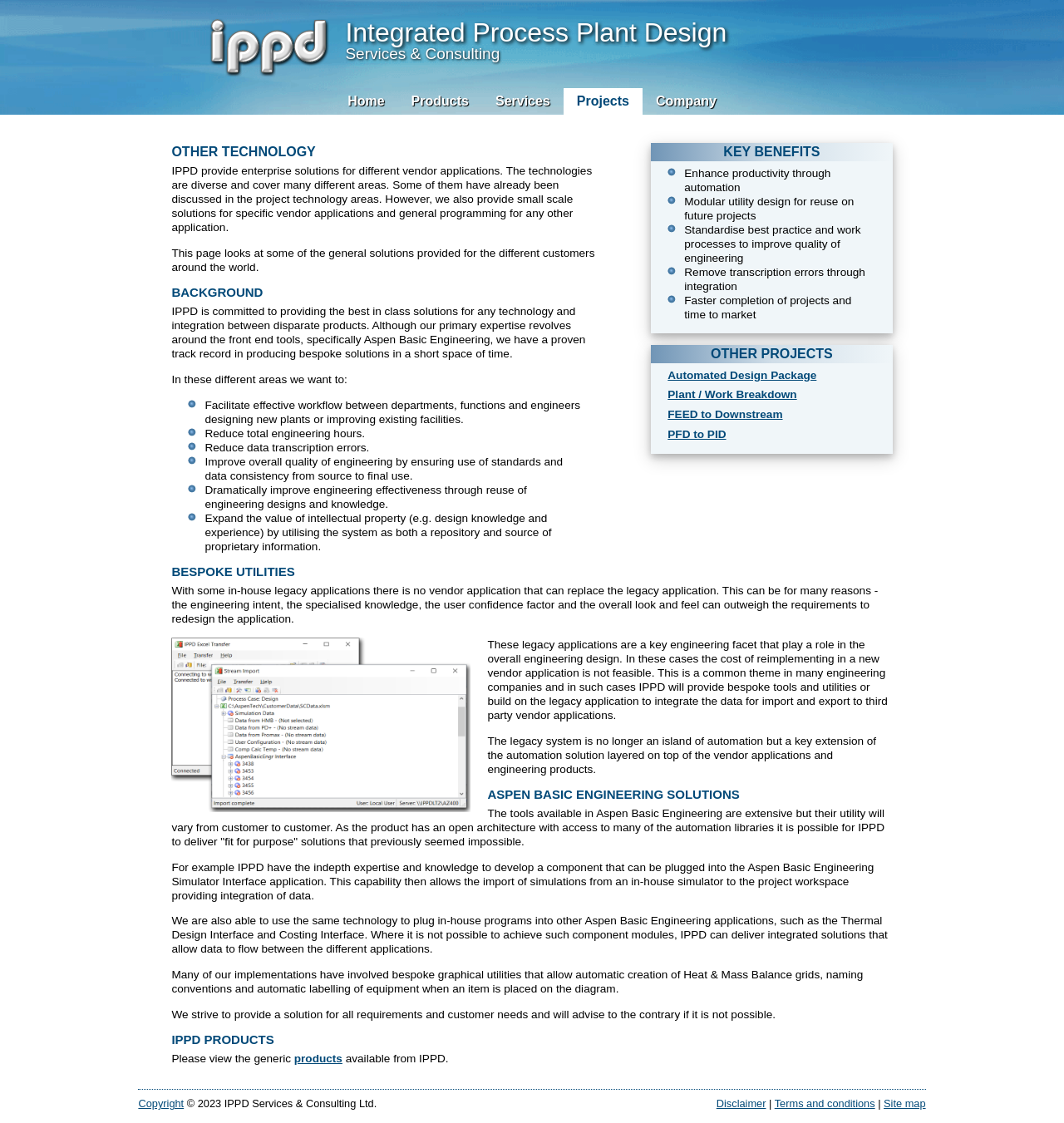Utilize the information from the image to answer the question in detail:
What is the purpose of IPPD's bespoke utilities?

The purpose of IPPD's bespoke utilities is to integrate legacy applications that cannot be replaced by vendor applications. This is explained in the 'BESPOKE UTILITIES' section, which describes how IPPD provides bespoke tools and utilities to integrate data for import and export to third-party vendor applications, allowing legacy systems to be extended and integrated with automation solutions.